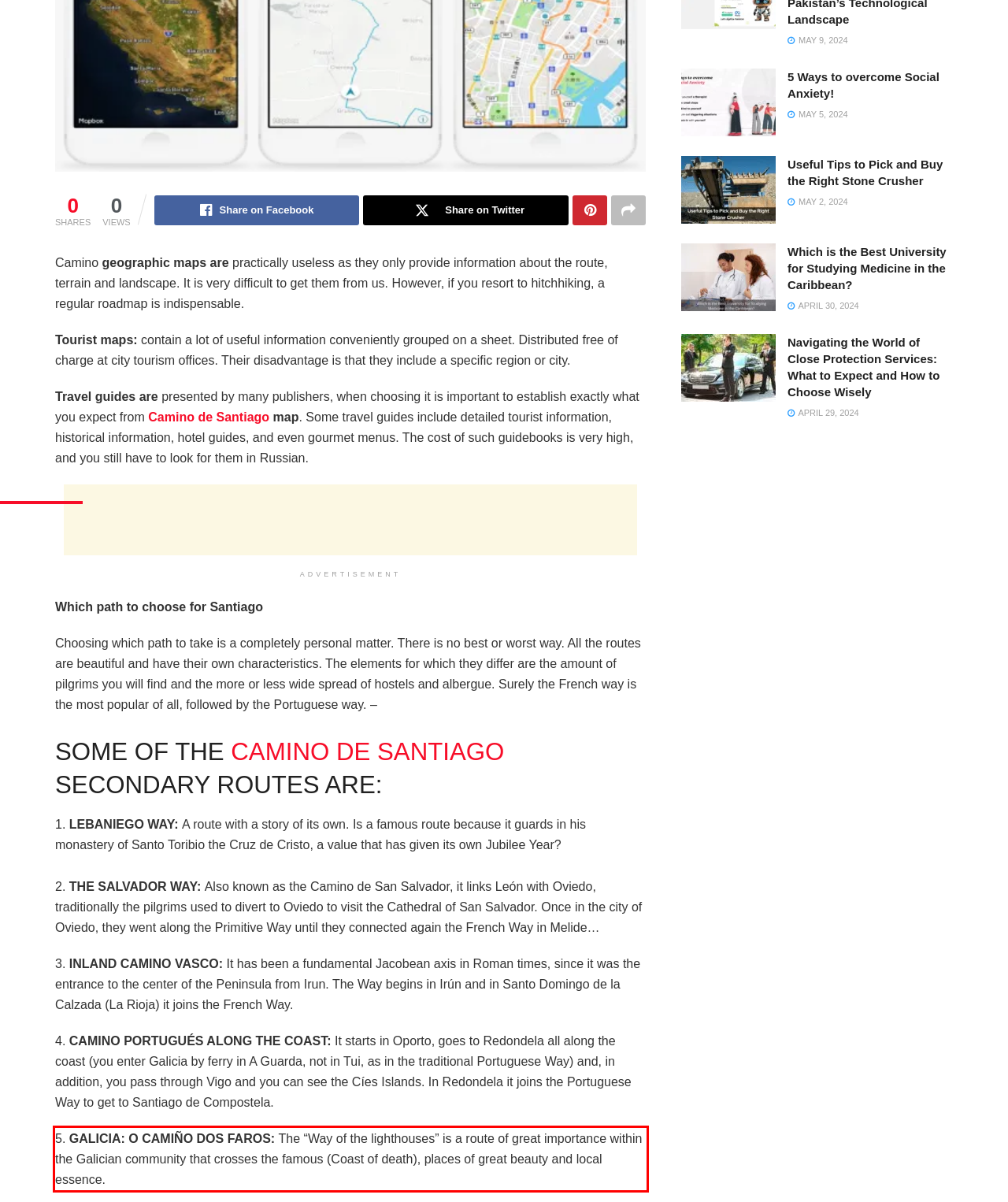Given a screenshot of a webpage containing a red bounding box, perform OCR on the text within this red bounding box and provide the text content.

5. GALICIA: O CAMIÑO DOS FAROS: The “Way of the lighthouses” is a route of great importance within the Galician community that crosses the famous (Coast of death), places of great beauty and local essence.